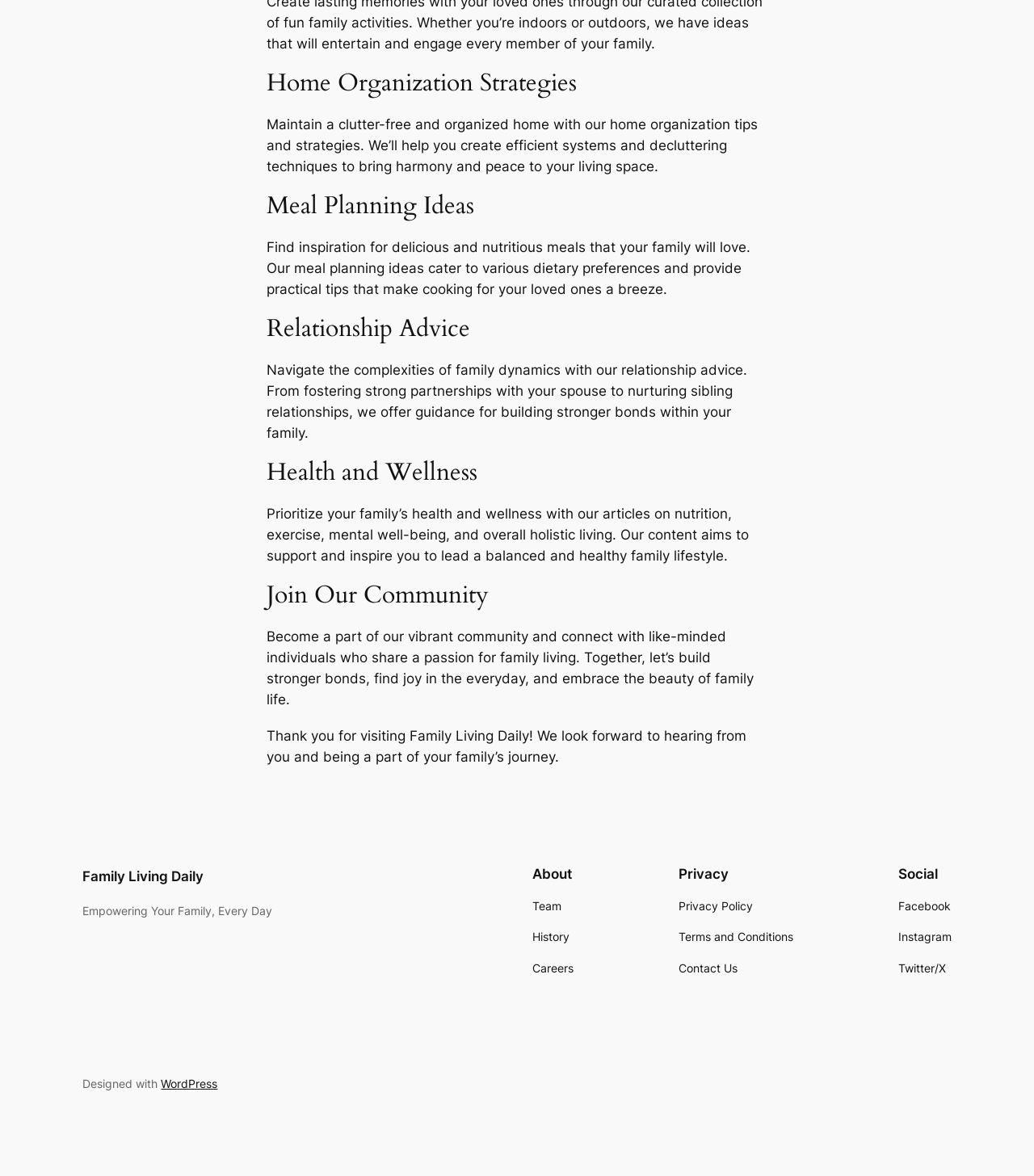Please provide a comprehensive response to the question based on the details in the image: What is the main topic of the webpage?

The webpage has multiple headings and sections, but the overall theme and content suggest that the main topic is family living, covering aspects such as home organization, meal planning, relationships, health, and wellness.